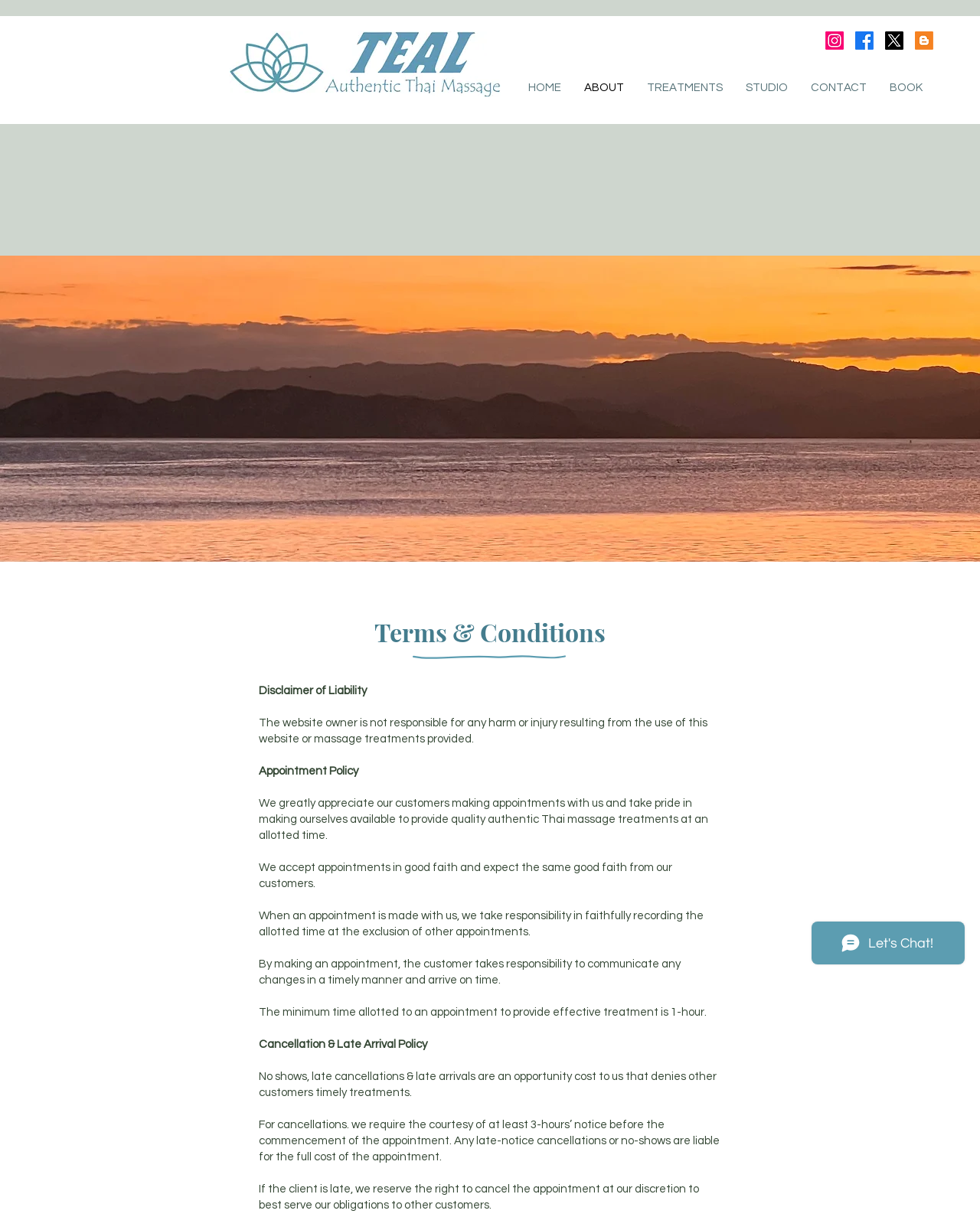Find and specify the bounding box coordinates that correspond to the clickable region for the instruction: "Click the Wix Chat iframe".

[0.82, 0.743, 1.0, 0.797]